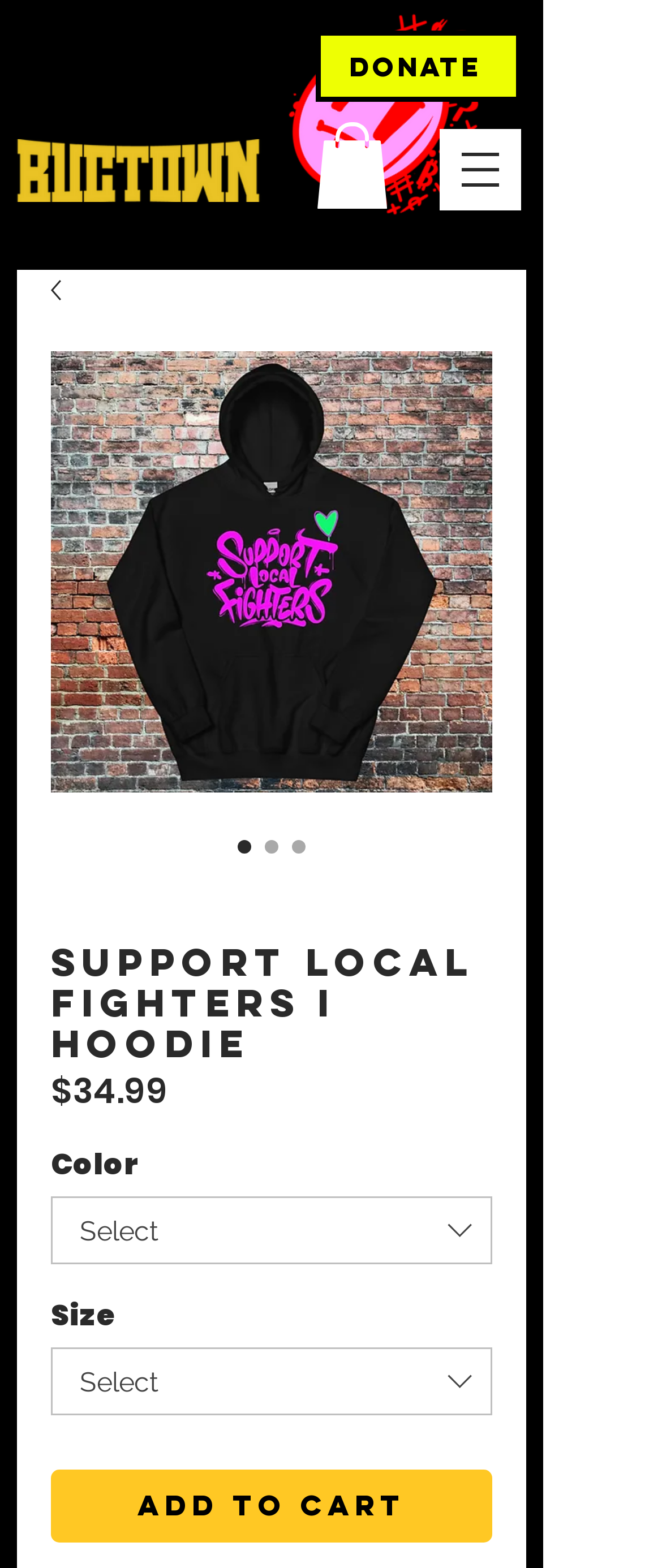Provide the bounding box coordinates in the format (top-left x, top-left y, bottom-right x, bottom-right y). All values are floating point numbers between 0 and 1. Determine the bounding box coordinate of the UI element described as: Add to Cart

[0.077, 0.938, 0.744, 0.984]